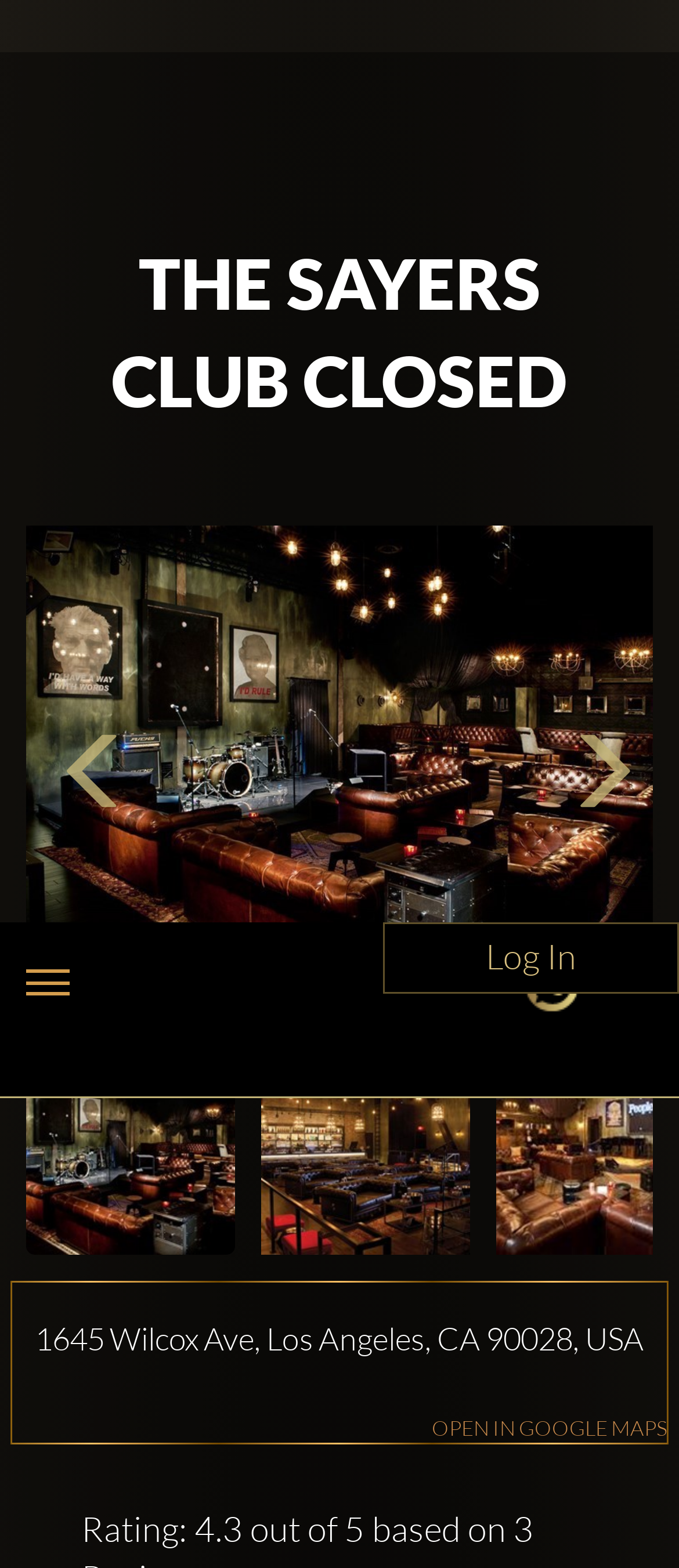Identify the bounding box coordinates of the region that should be clicked to execute the following instruction: "manage cloud services".

None